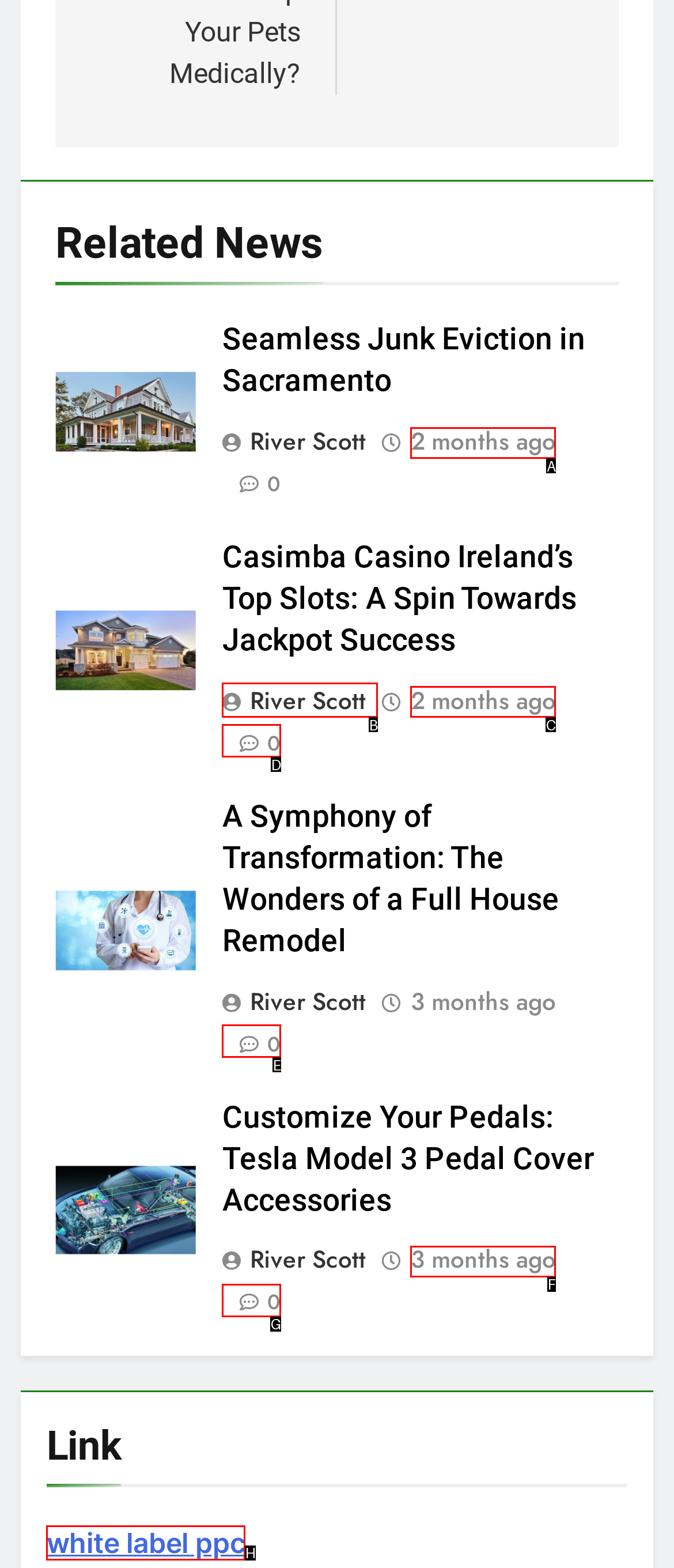Identify the correct lettered option to click in order to perform this task: Search for white label ppc. Respond with the letter.

H